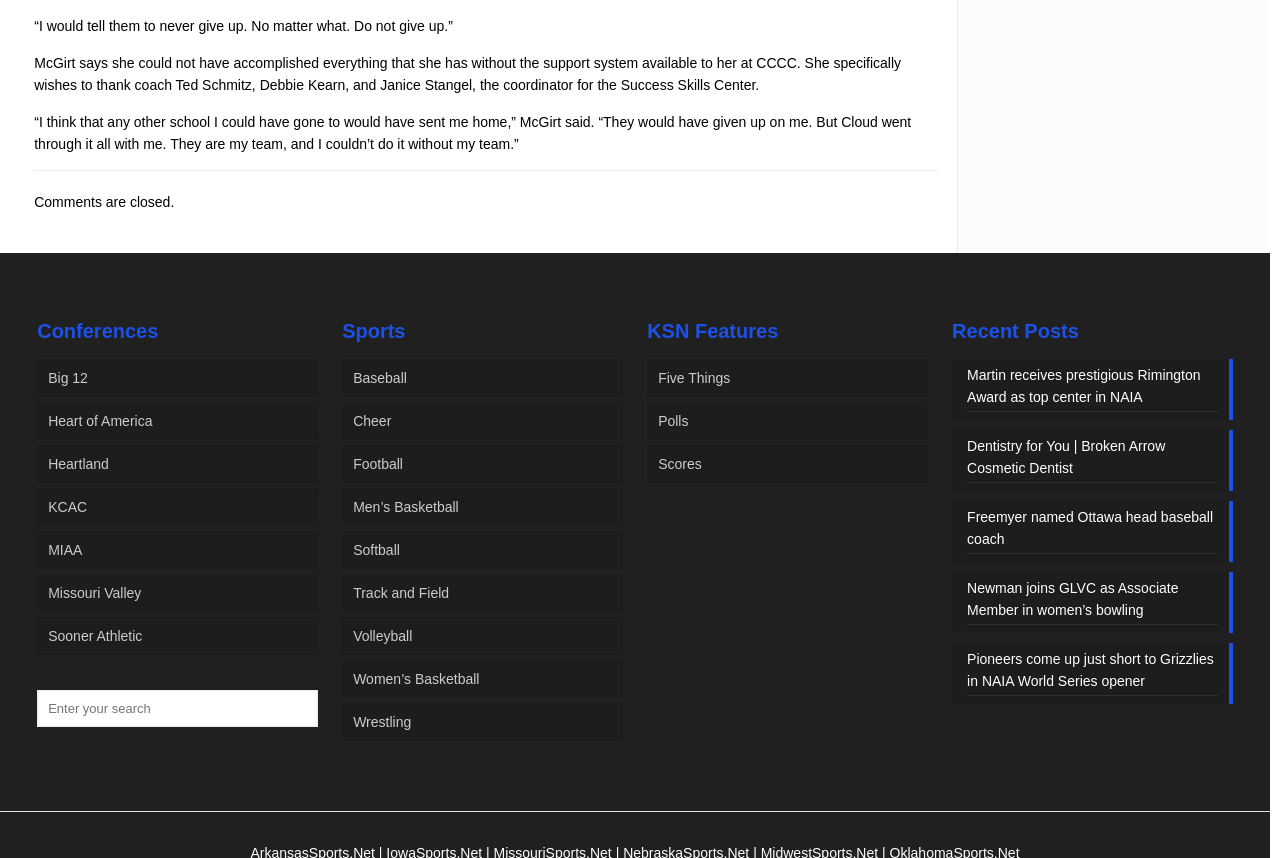Please find the bounding box coordinates of the element that you should click to achieve the following instruction: "Check out the Volleyball page". The coordinates should be presented as four float numbers between 0 and 1: [left, top, right, bottom].

[0.267, 0.719, 0.487, 0.763]